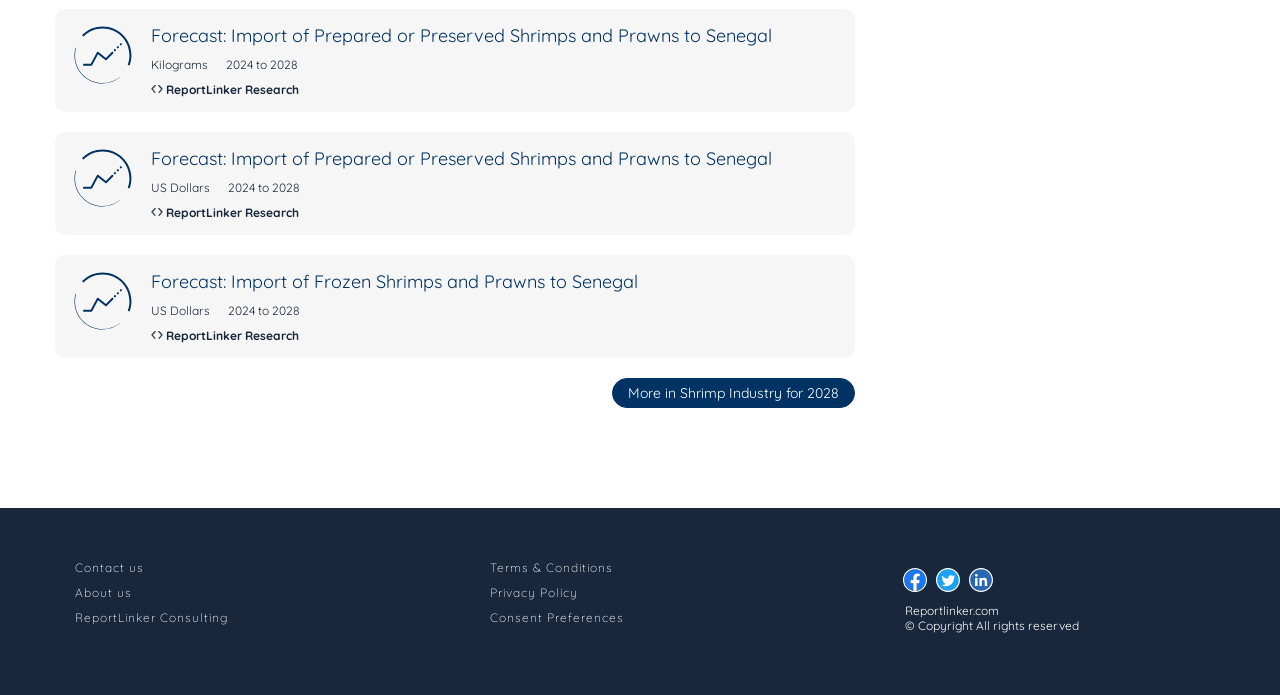Identify the bounding box coordinates of the region that should be clicked to execute the following instruction: "Visit the 'Heinz Ketchup' page".

None